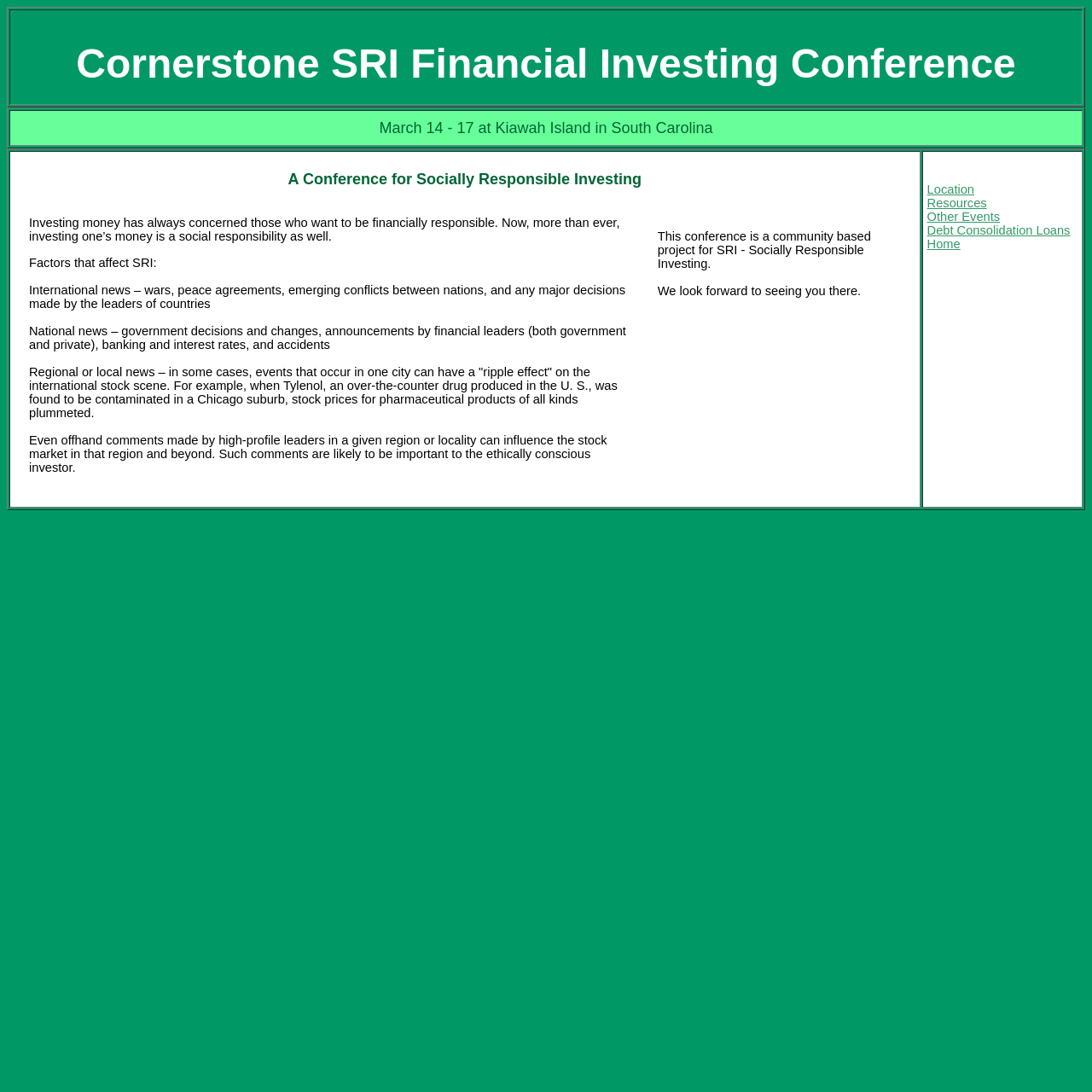Locate the primary heading on the webpage and return its text.

Cornerstone SRI Financial Investing Conference